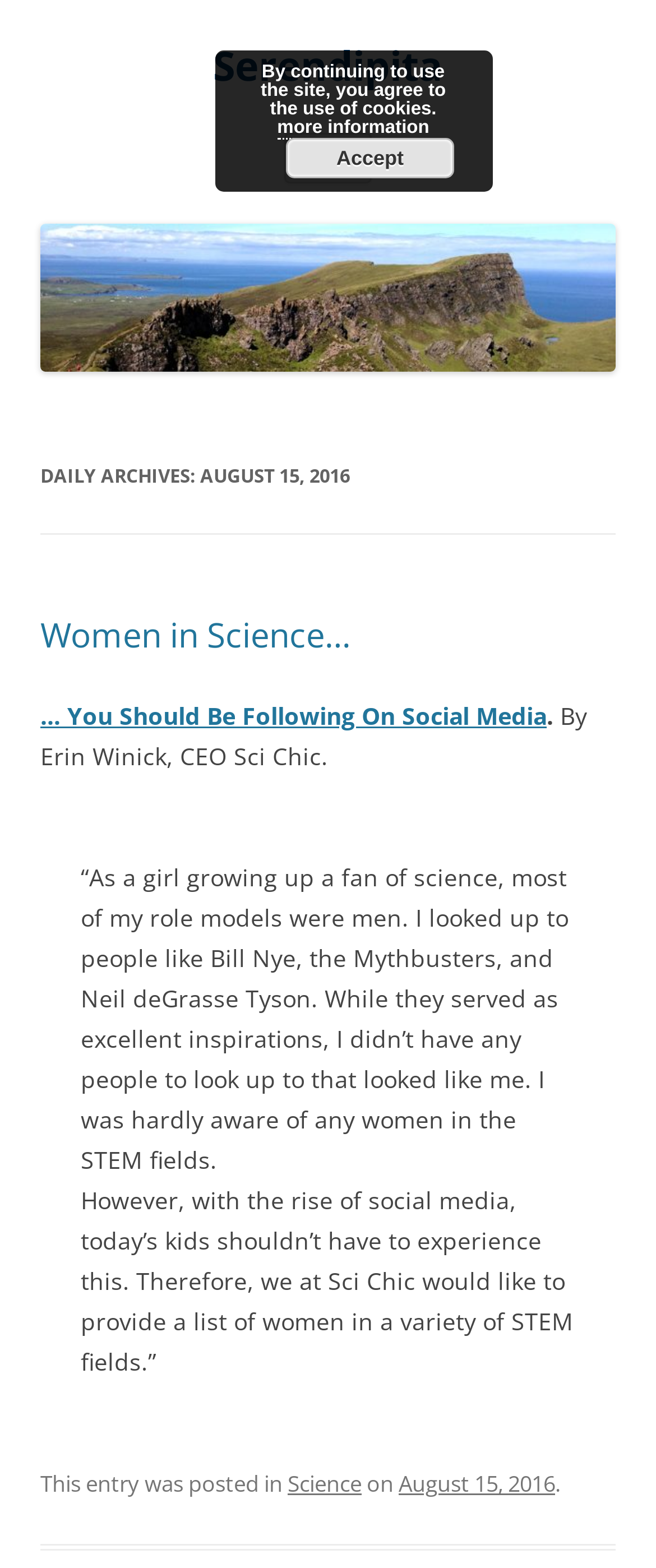Give a one-word or short phrase answer to this question: 
Who is the CEO of Sci Chic?

Erin Winick